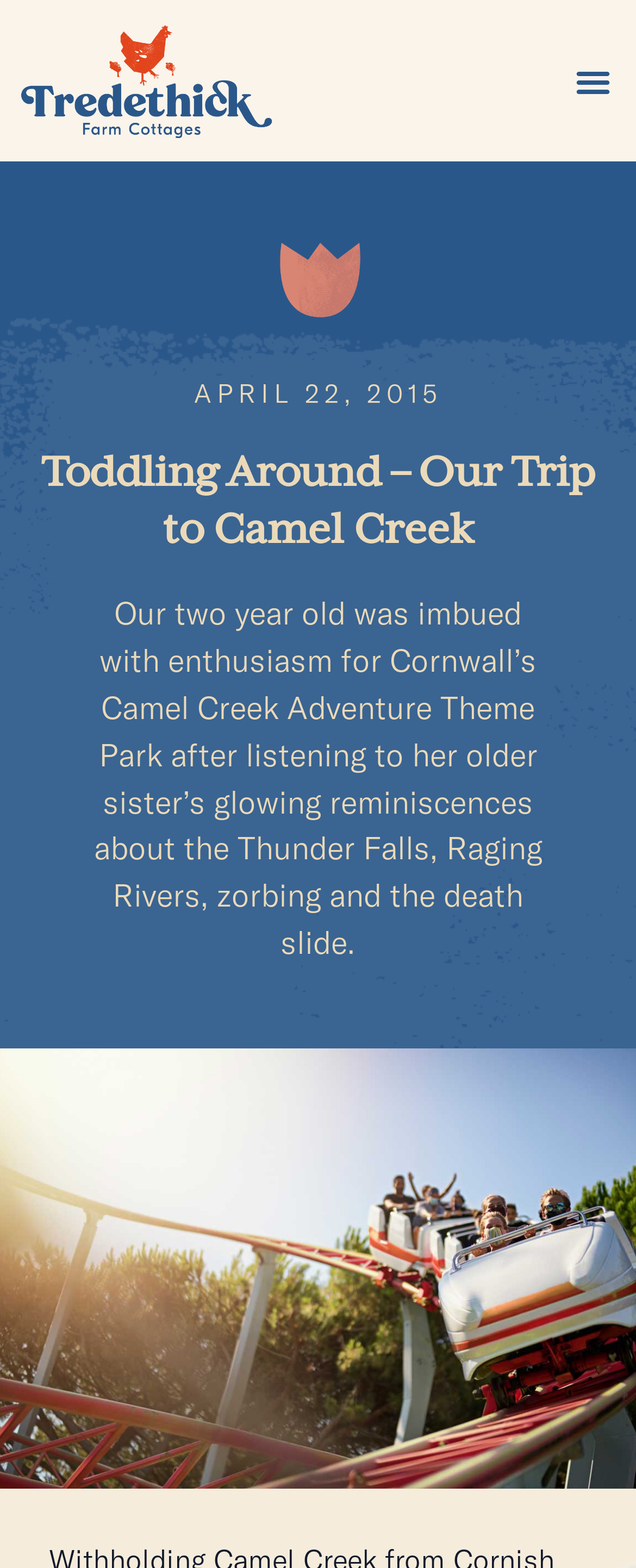What is the date of the trip mentioned?
Please look at the screenshot and answer using one word or phrase.

April 22, 2015